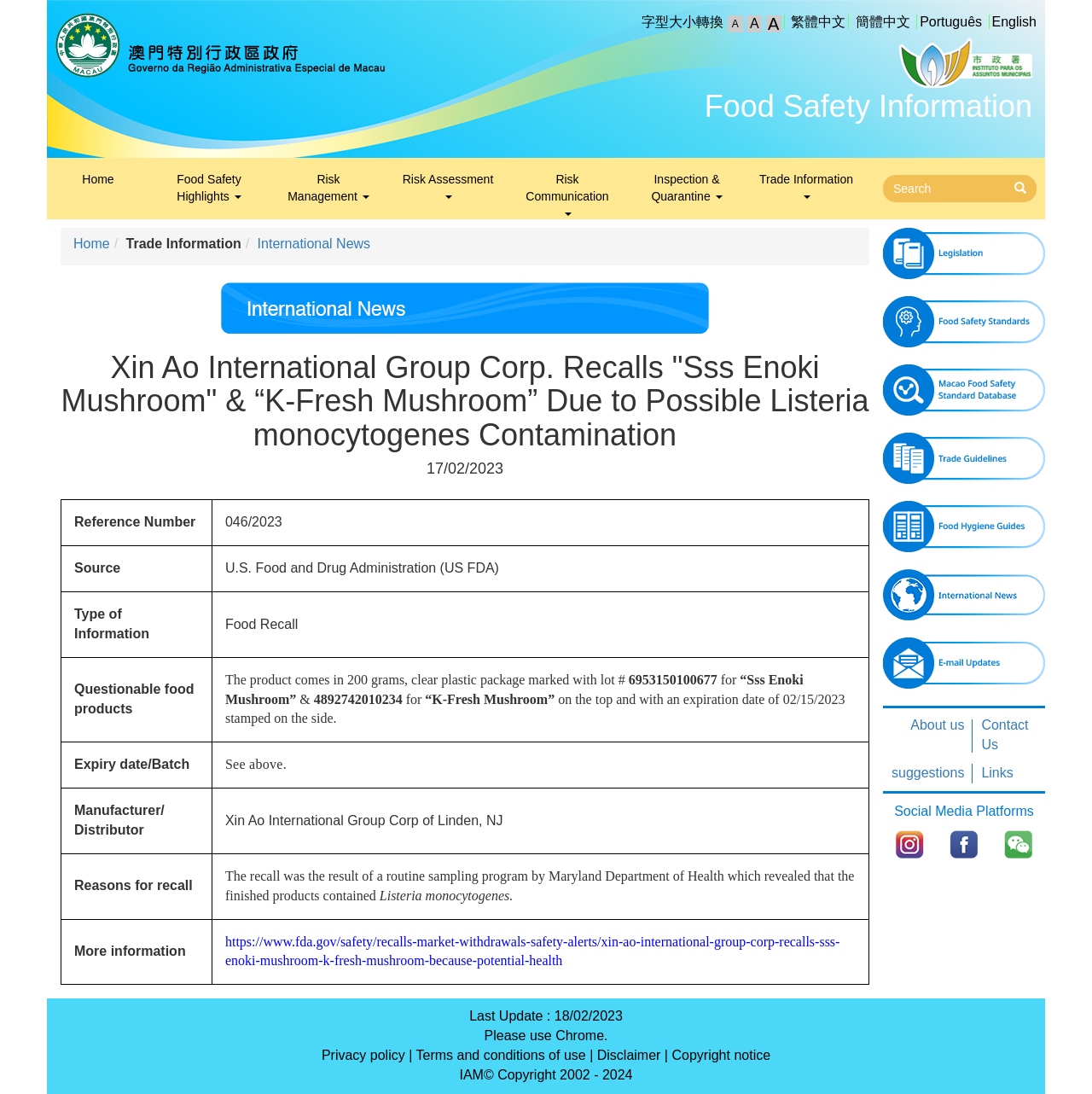Answer the following inquiry with a single word or phrase:
What is the expiration date of the recalled 'Sss Enoki Mushroom' and 'K-Fresh Mushroom'?

02/15/2023